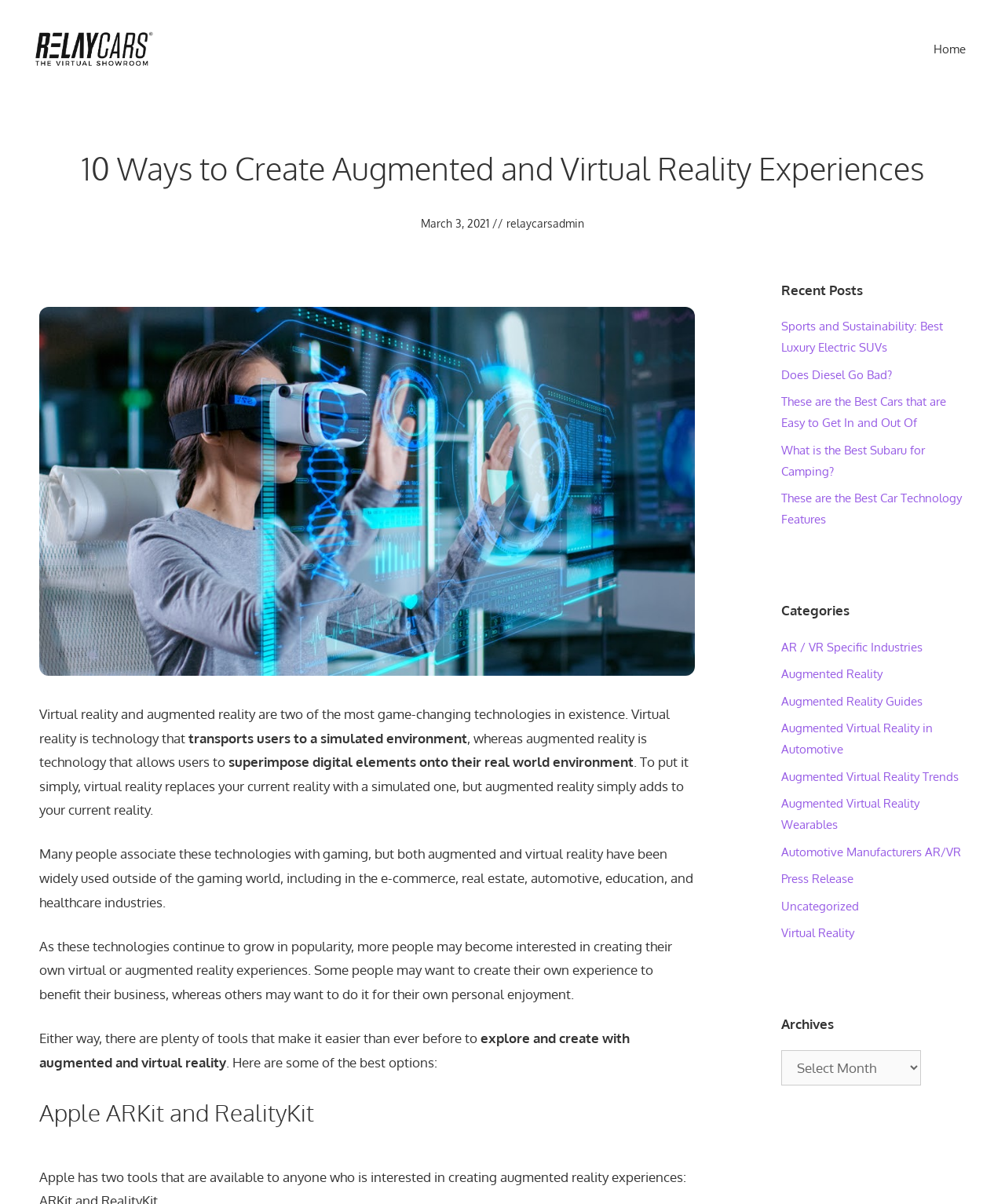Give a concise answer using only one word or phrase for this question:
What is the main topic of this webpage?

Augmented and Virtual Reality